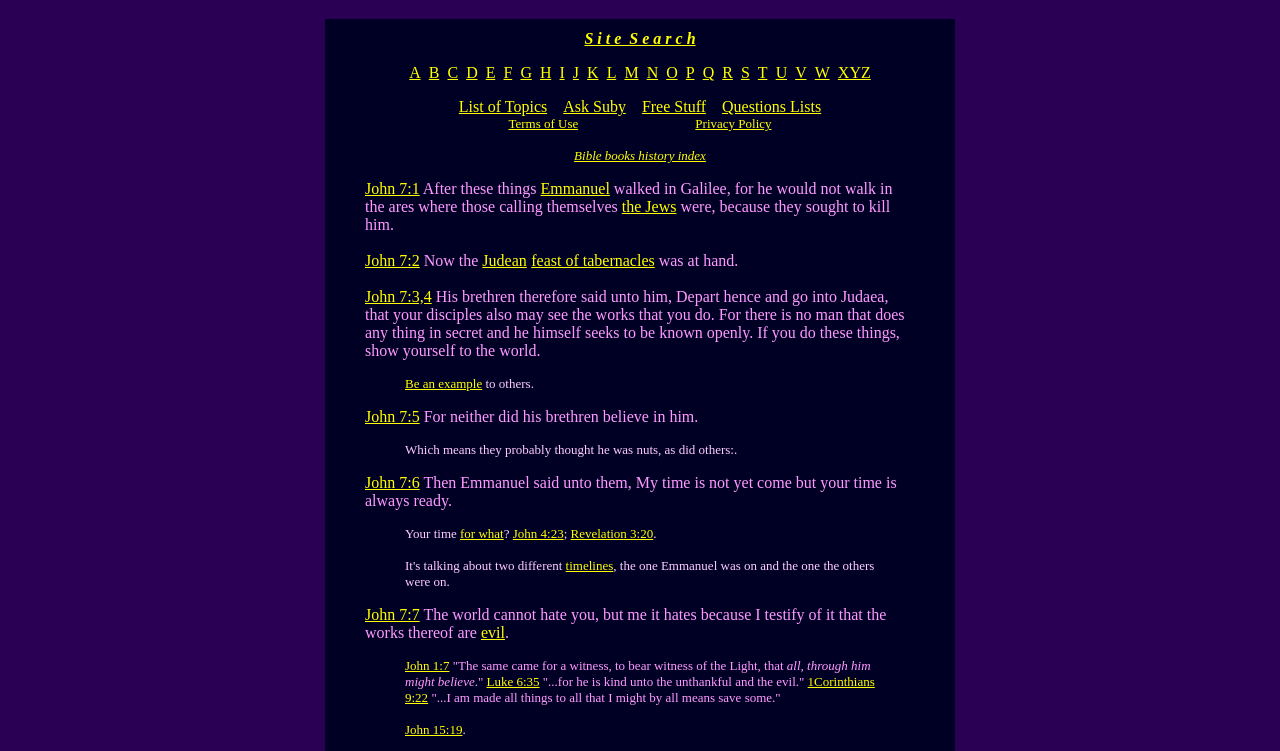Determine the bounding box coordinates for the area that should be clicked to carry out the following instruction: "Go to the list of topics".

[0.358, 0.13, 0.428, 0.153]